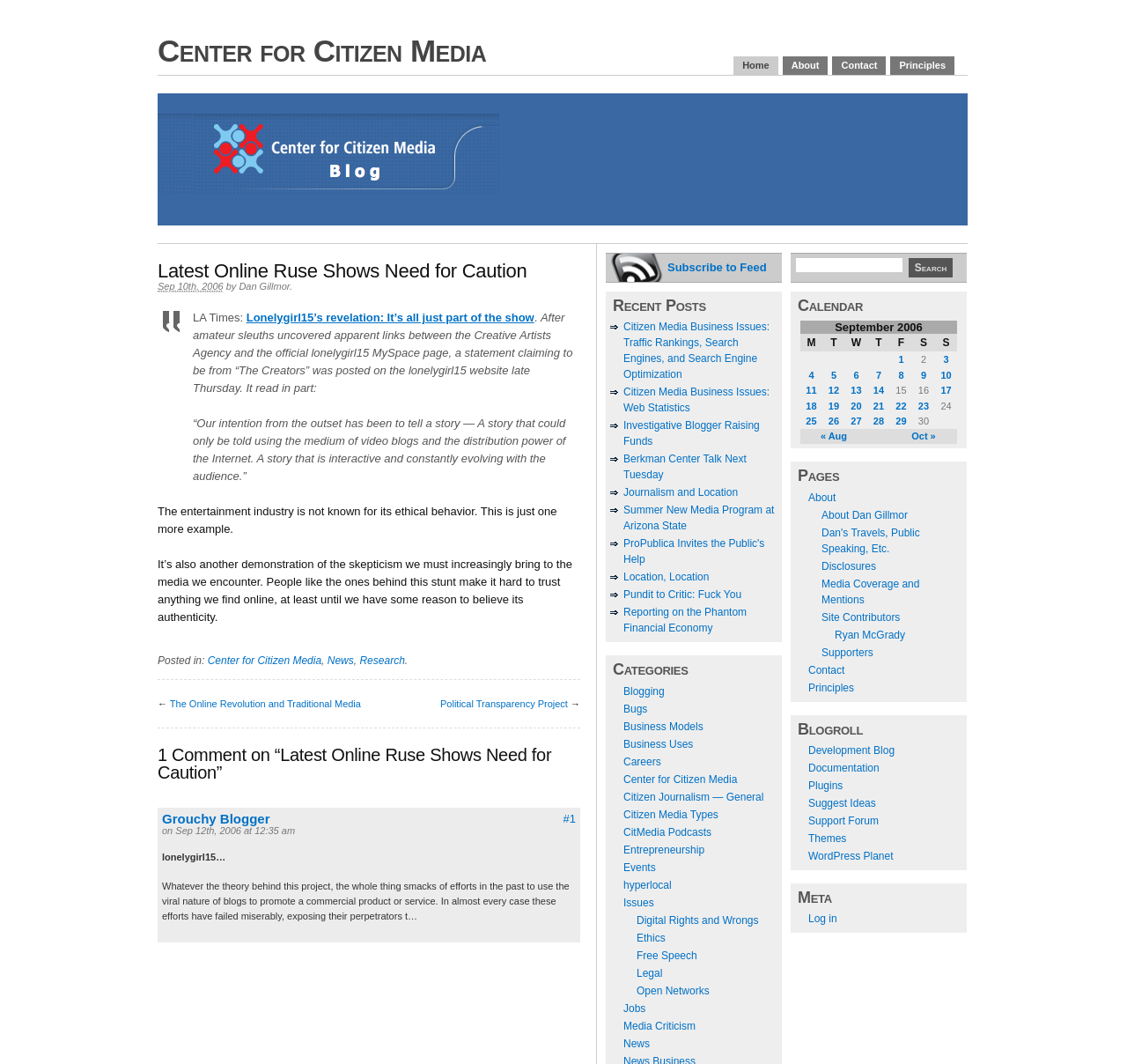Using the description "Media Coverage and Mentions", locate and provide the bounding box of the UI element.

[0.729, 0.543, 0.816, 0.569]